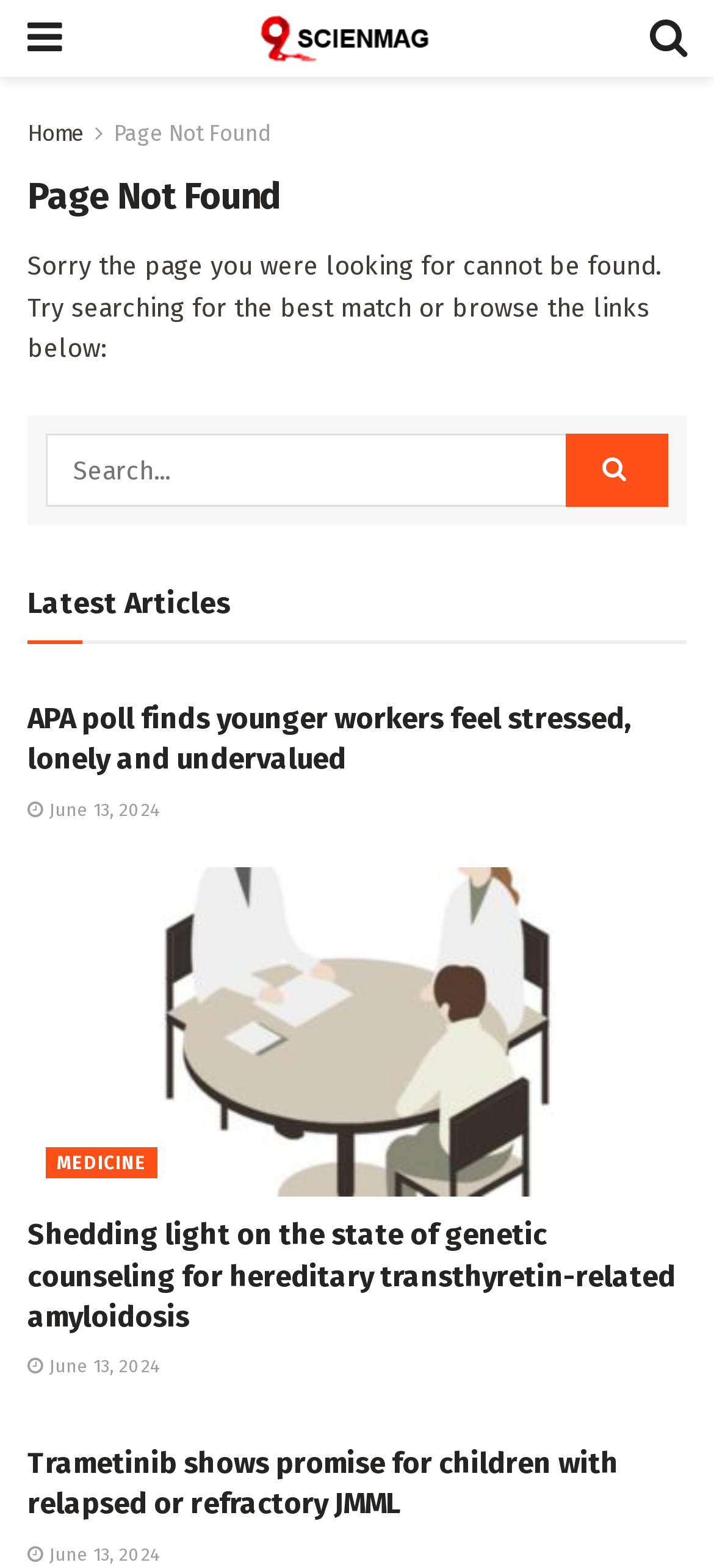Find and specify the bounding box coordinates that correspond to the clickable region for the instruction: "Click the Home link".

[0.038, 0.077, 0.118, 0.093]